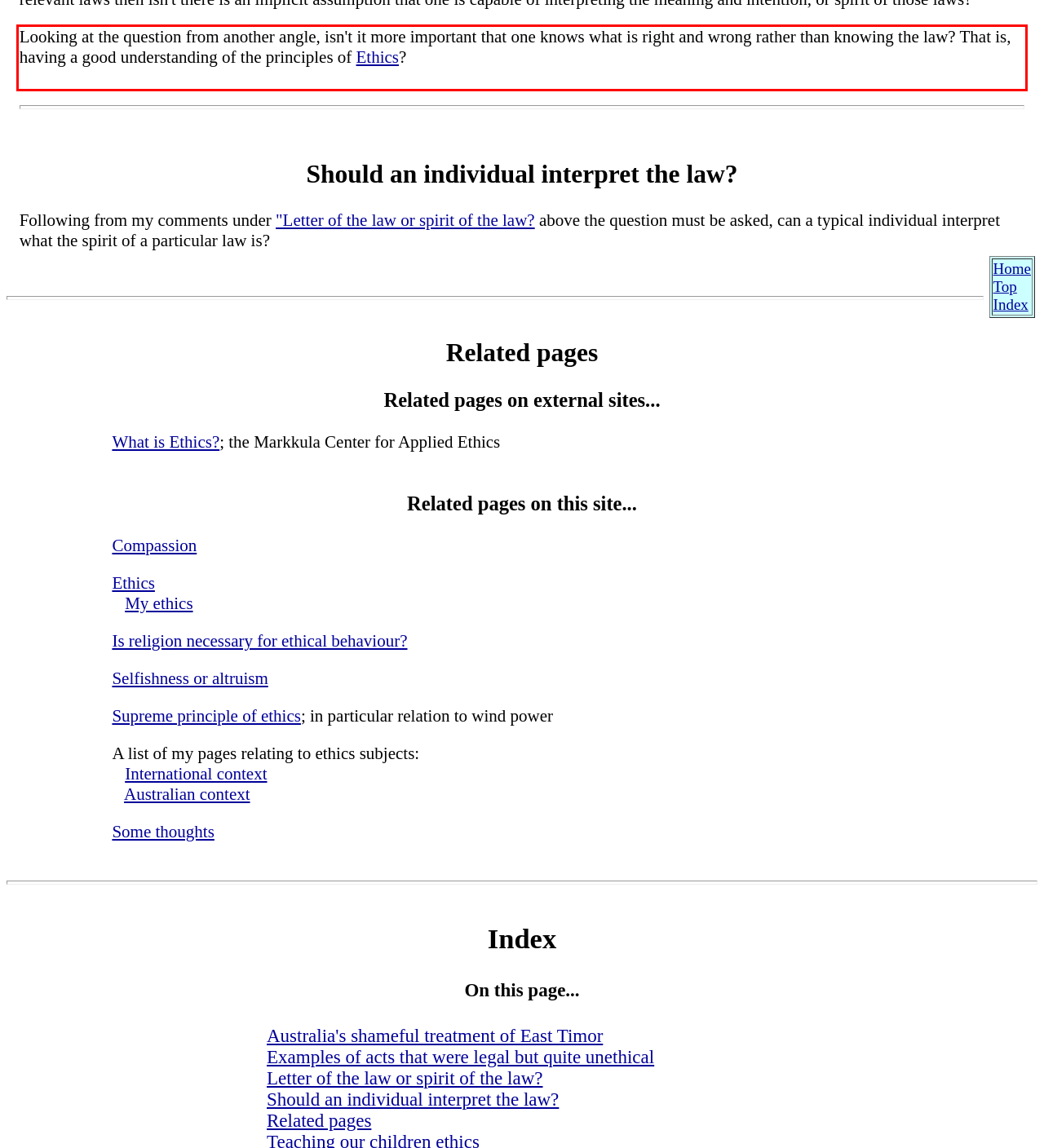Within the provided webpage screenshot, find the red rectangle bounding box and perform OCR to obtain the text content.

Looking at the question from another angle, isn't it more important that one knows what is right and wrong rather than knowing the law? That is, having a good understanding of the principles of Ethics?